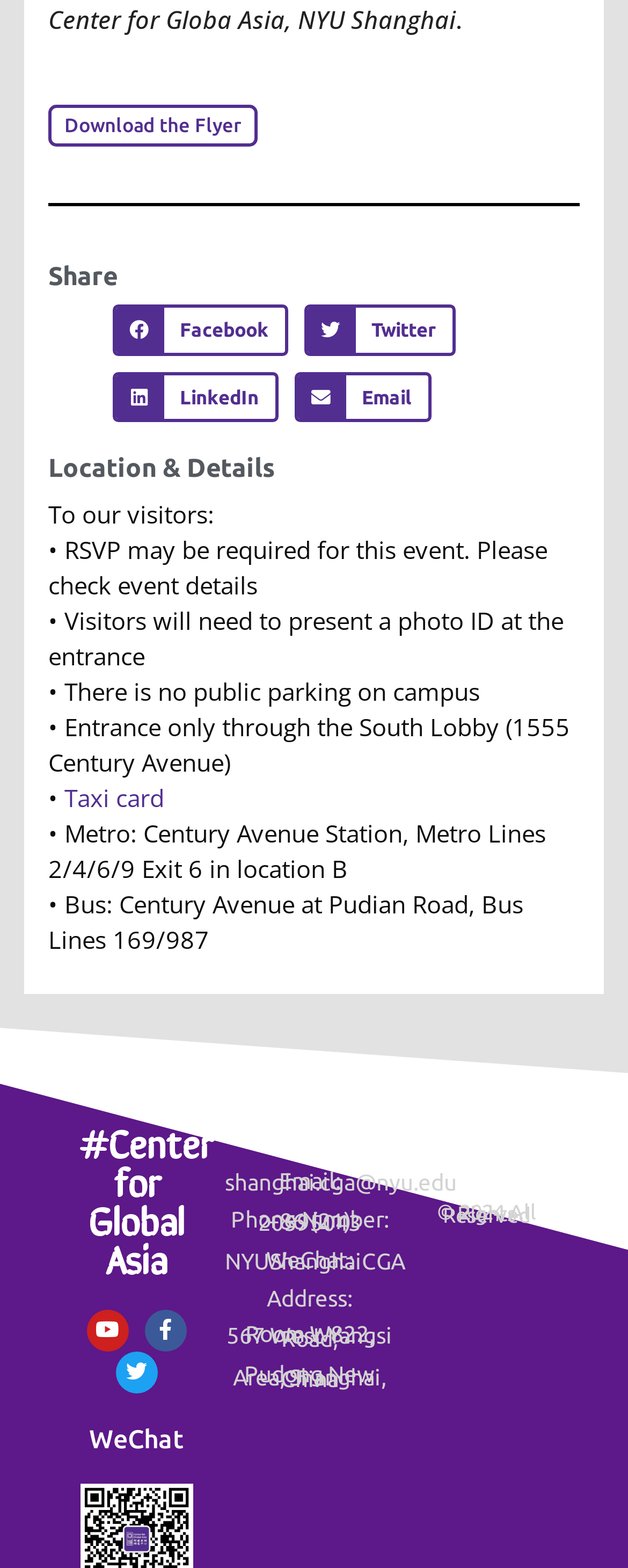How many buttons are there for sharing?
Answer the question with a thorough and detailed explanation.

There are four buttons for sharing, which are 'Share on Facebook', 'Share on Twitter', 'Share on LinkedIn', and 'Share on Email'. These can be found in the 'Share' section of the webpage.